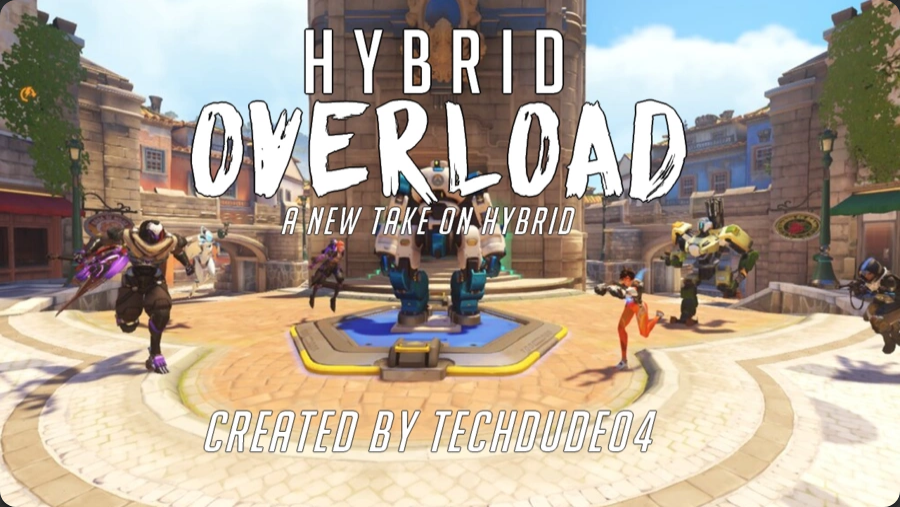Illustrate the image with a detailed and descriptive caption.

The image showcases an exciting scene from the game *Overwatch*, featuring the custom game mode titled "Hybrid Overload," which represents a fresh approach to the classic hybrid gameplay. Bold, stylized text prominently displays the title "HYBRID OVERLOAD," accompanied by a tagline that reads "A new take on Hybrid," capturing the essence of innovation in the gaming experience. 

In the foreground, we see a diverse array of characters from the game, including a dynamic character in a striking red outfit wielding futuristic weaponry, suggesting intense action. Surrounding her are other recognizable heroes engaging with the environment, adding to the lively atmosphere. The background hints at a detailed map setting, complete with architectural features and various NPCs, enhancing the overall immersive experience.

The creator, identified as "techdude04," is credited at the bottom of the image, emphasizing the individuality behind this mode. This visual sets the tone for an engaging gameplay experience that blends familiarity with unique twists, ideal for competitive and casual players alike.